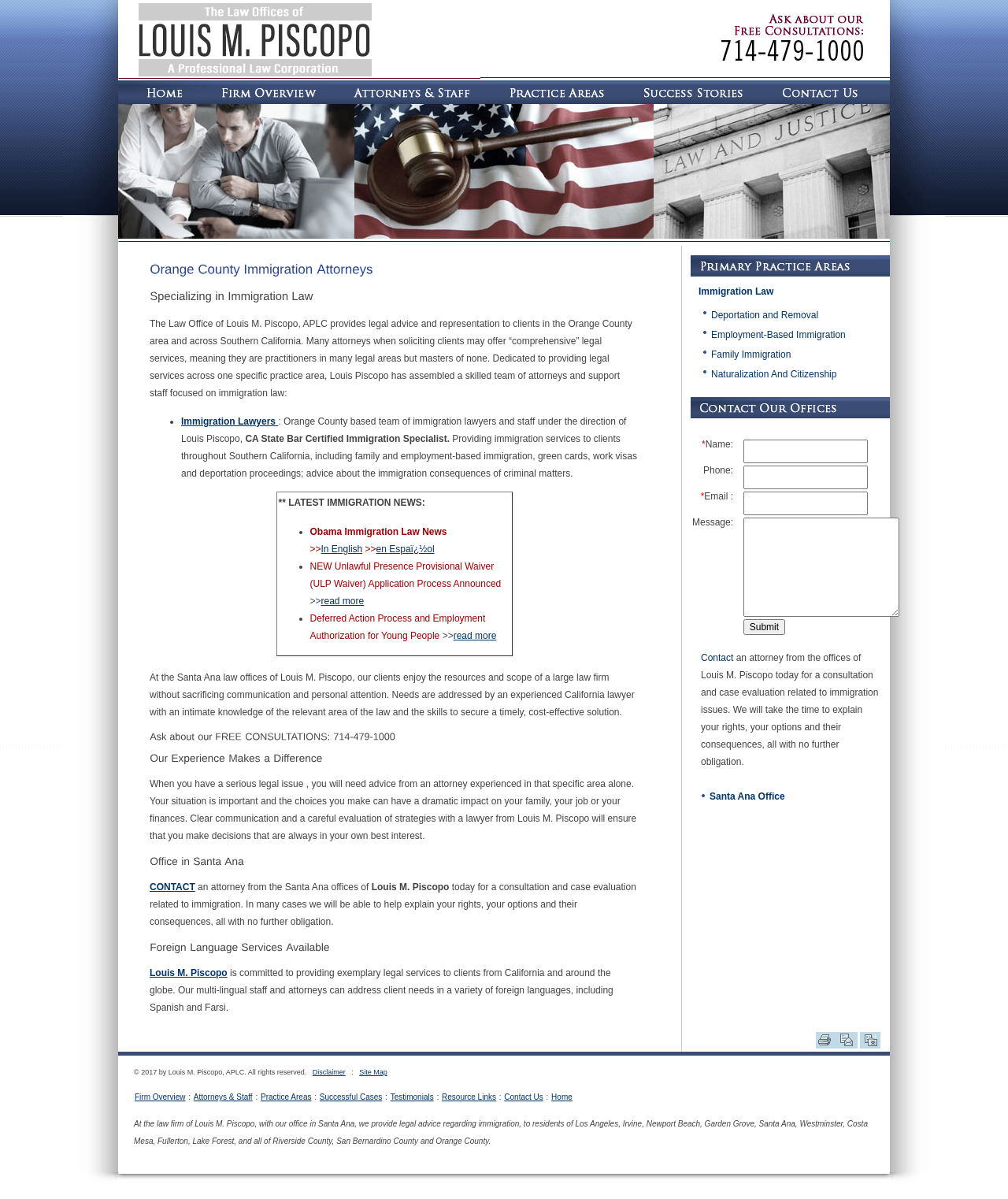Calculate the bounding box coordinates for the UI element based on the following description: "Immigration Lawyers". Ensure the coordinates are four float numbers between 0 and 1, i.e., [left, top, right, bottom].

[0.18, 0.347, 0.276, 0.356]